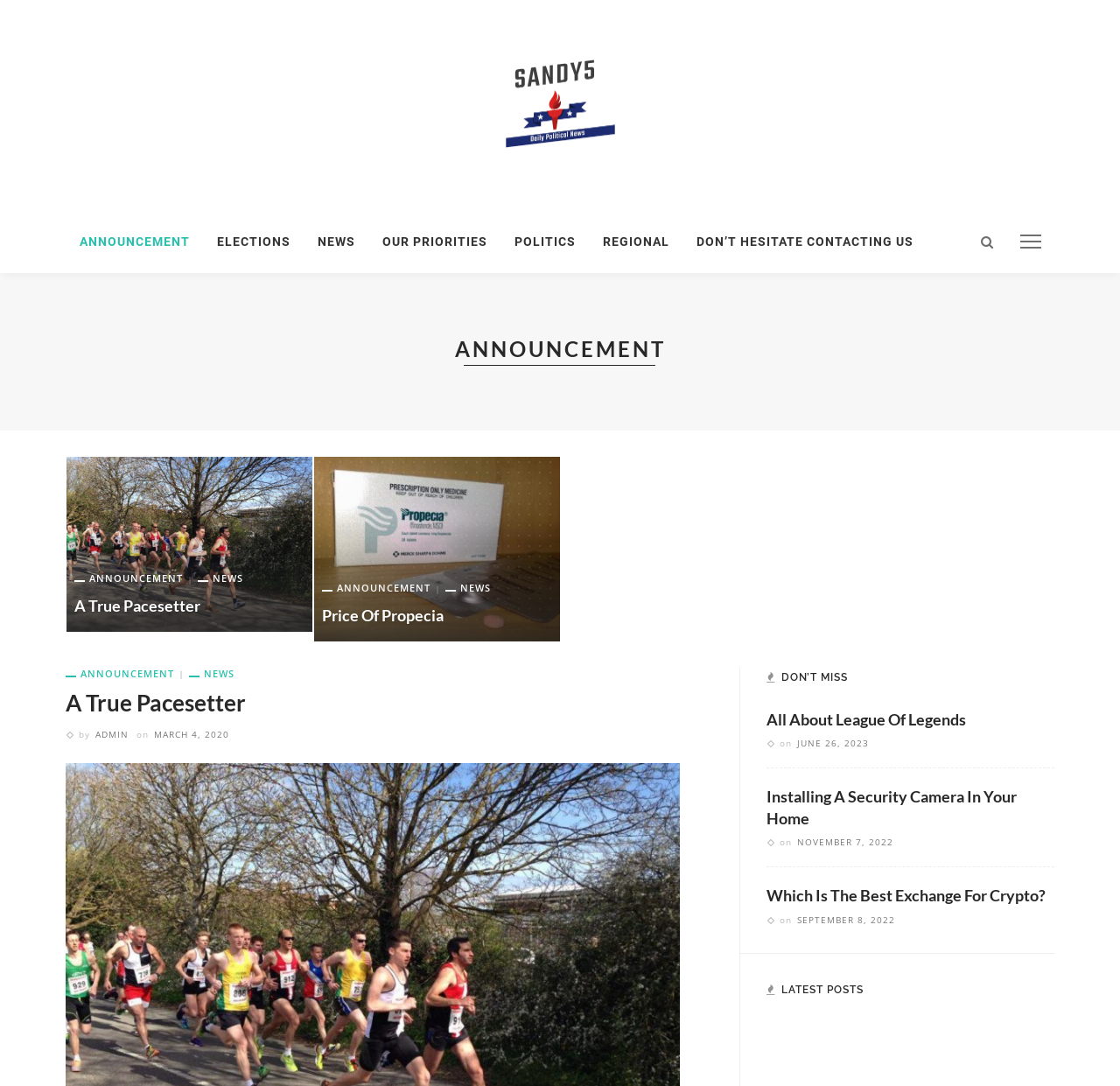How many categories are there?
Based on the image, answer the question with as much detail as possible.

I counted the number of links under the 'CATEGORIES' heading, and there are 15 categories listed.